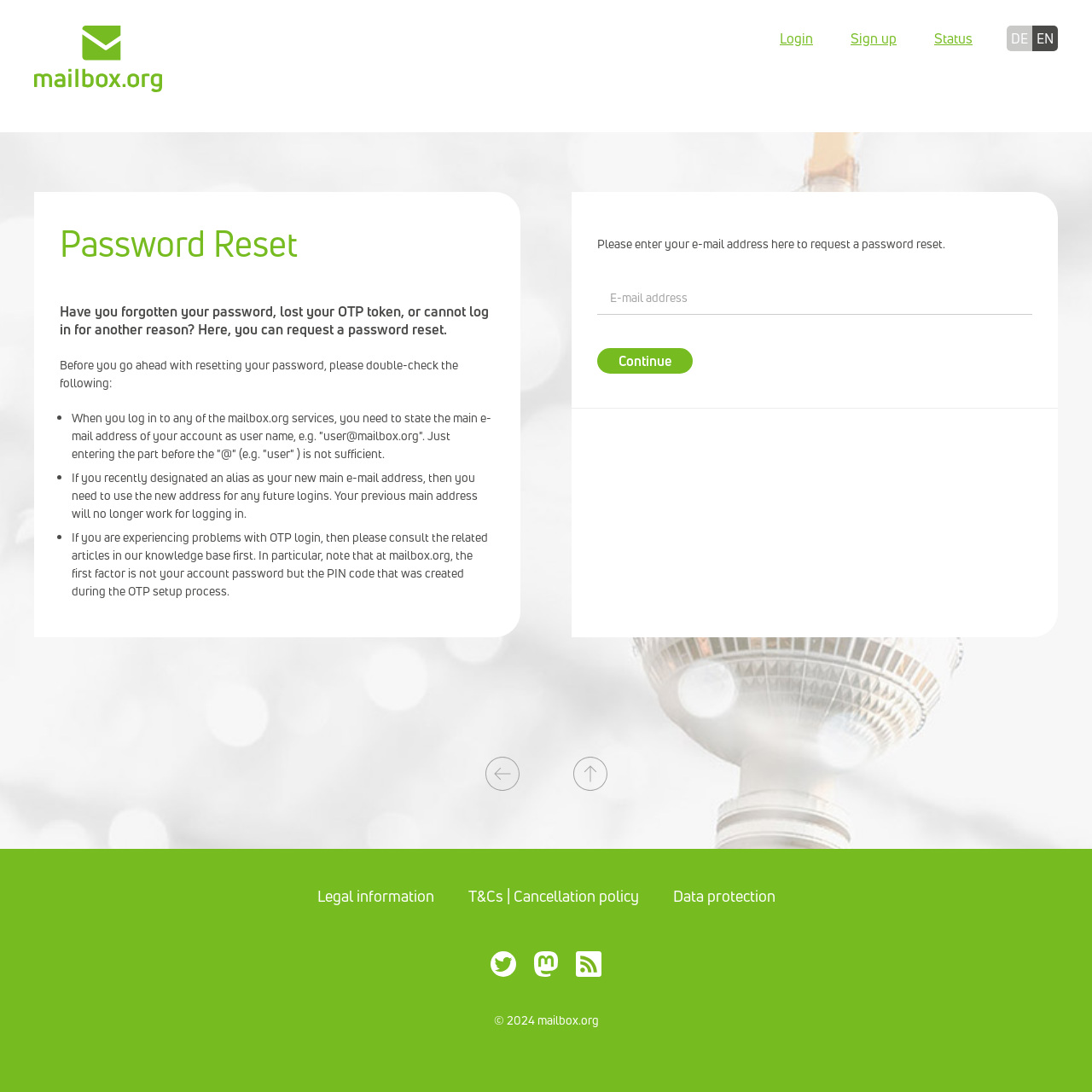Please determine the bounding box coordinates of the area that needs to be clicked to complete this task: 'Upload a screenshot'. The coordinates must be four float numbers between 0 and 1, formatted as [left, top, right, bottom].

None